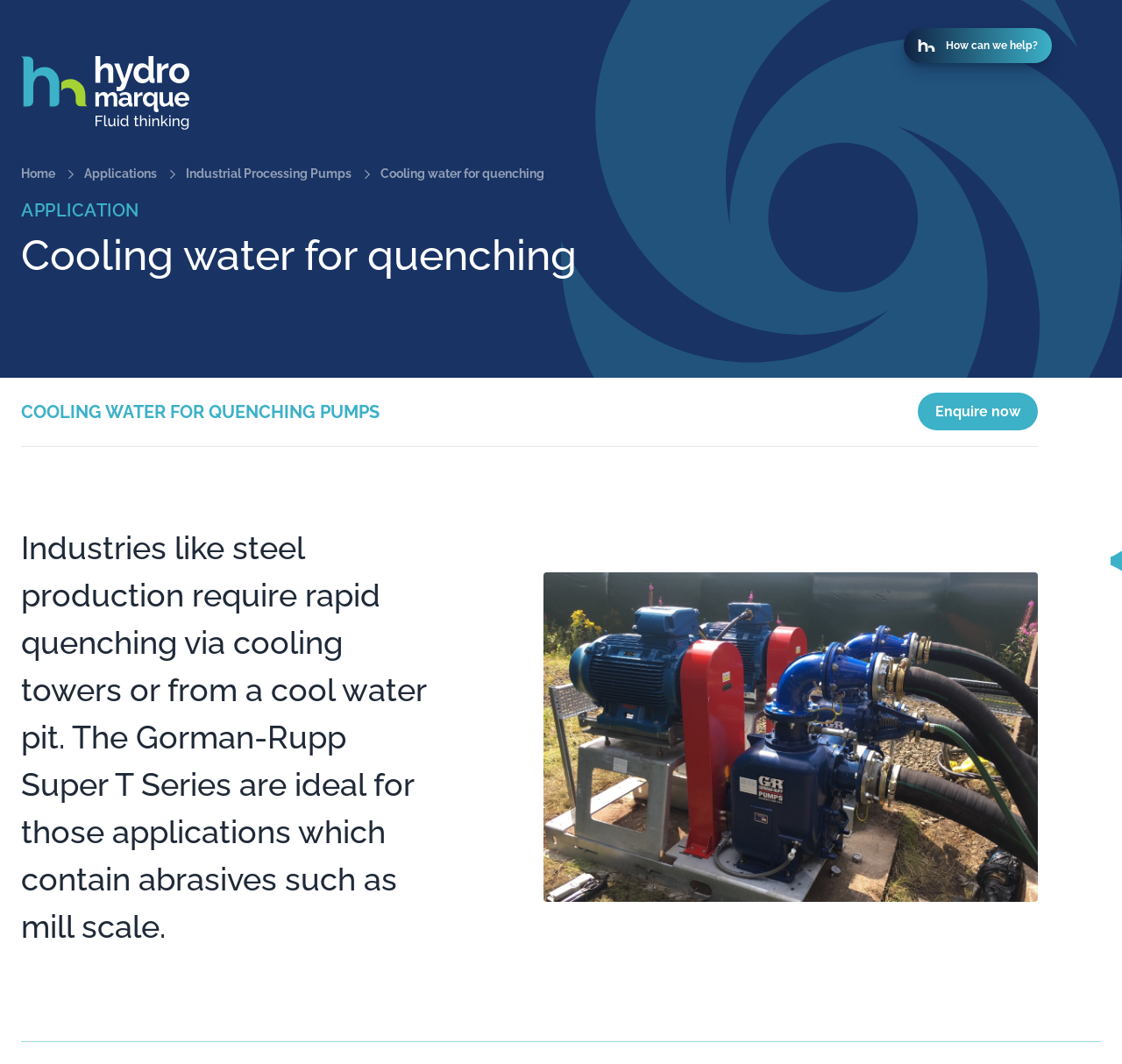From the element description: "How can we help?", extract the bounding box coordinates of the UI element. The coordinates should be expressed as four float numbers between 0 and 1, in the order [left, top, right, bottom].

[0.805, 0.026, 0.938, 0.059]